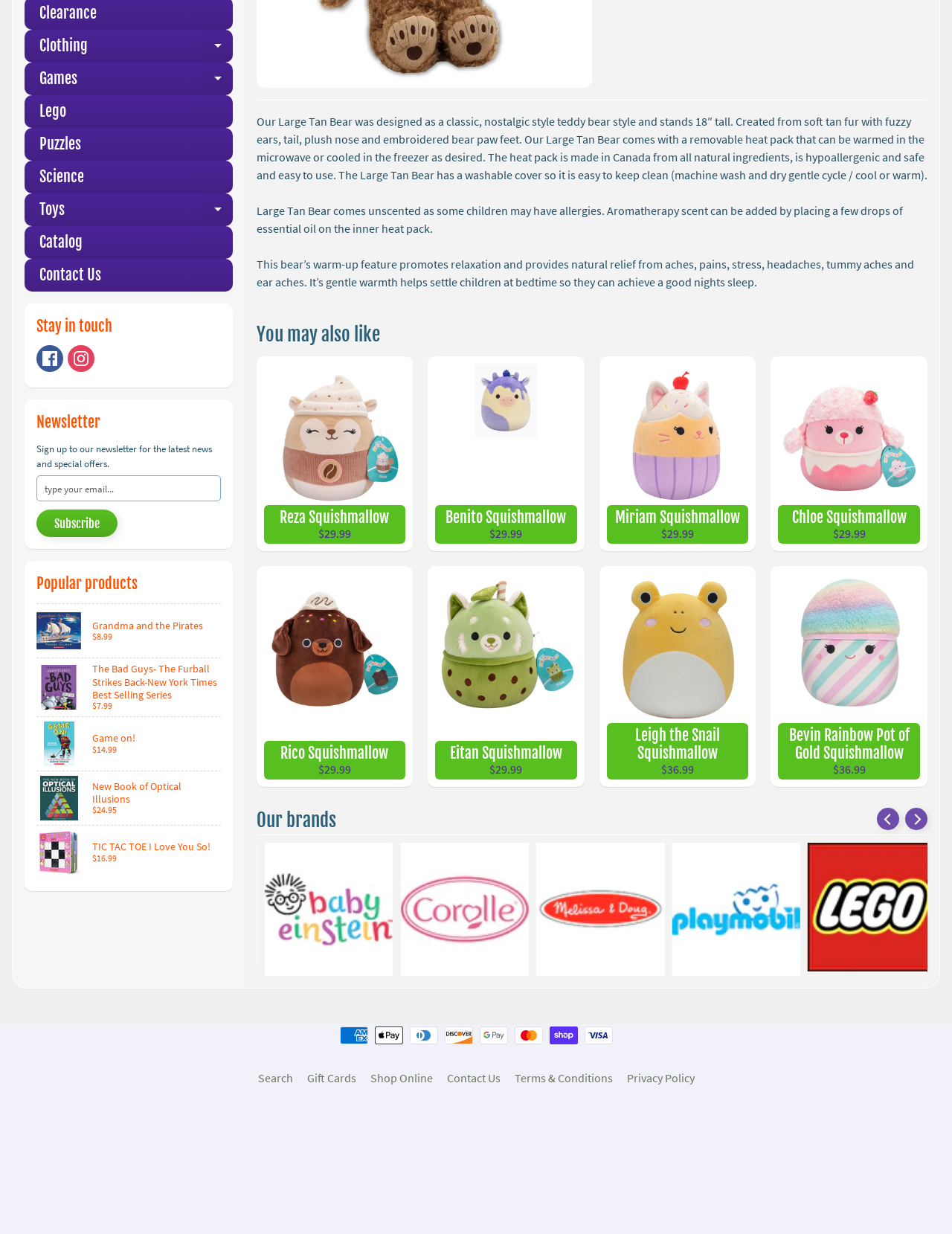Based on the element description aria-label="LinkedIn", identify the bounding box of the UI element in the given webpage screenshot. The coordinates should be in the format (top-left x, top-left y, bottom-right x, bottom-right y) and must be between 0 and 1.

None